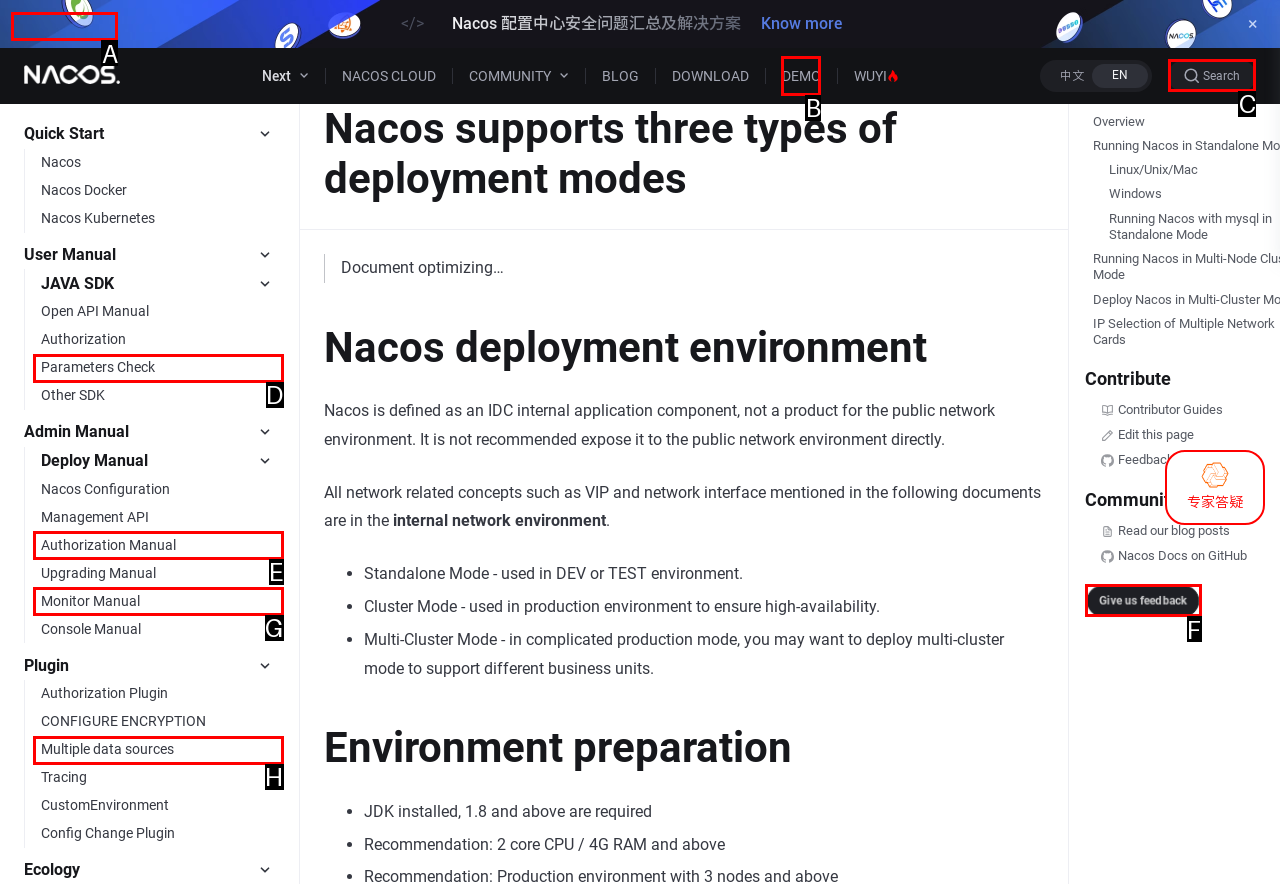Which letter corresponds to the correct option to complete the task: Click the 'Skip to content' link?
Answer with the letter of the chosen UI element.

A